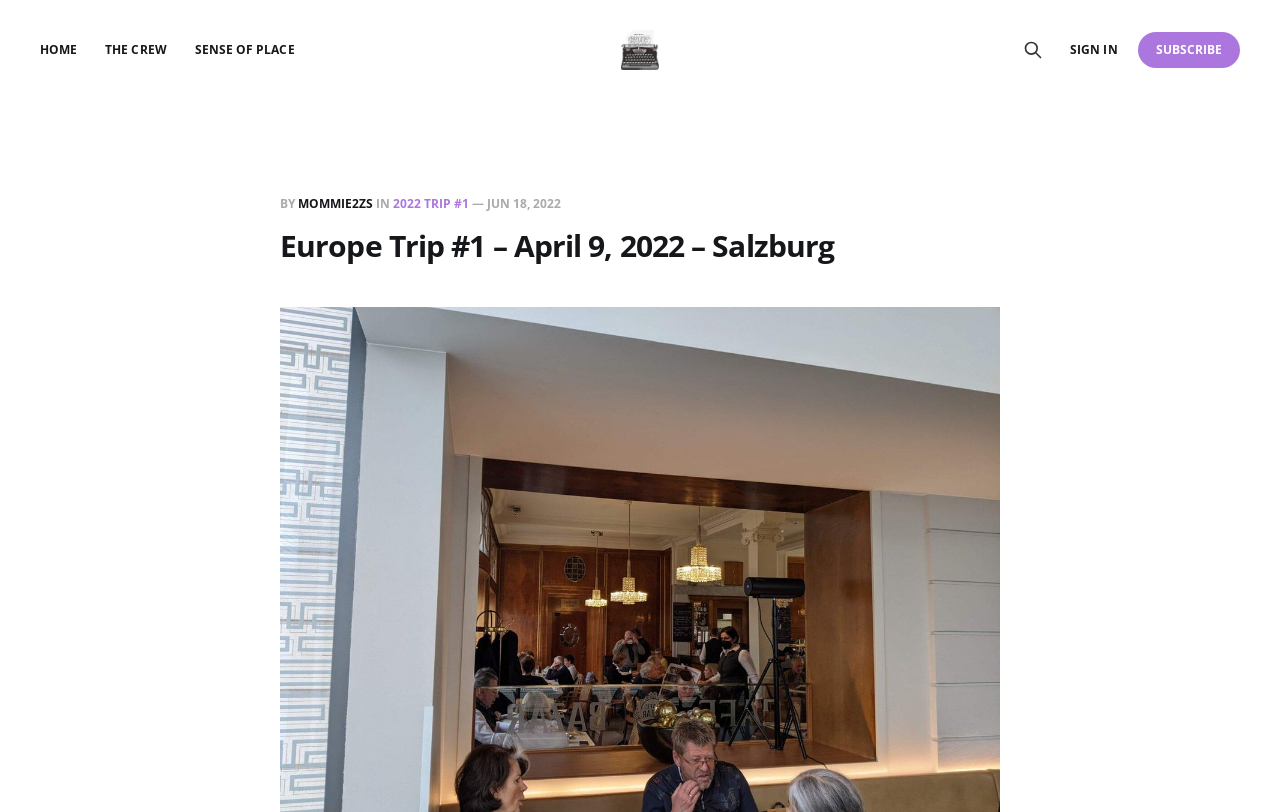Provide the bounding box coordinates of the UI element this sentence describes: "2022 Trip #1".

[0.307, 0.24, 0.366, 0.261]